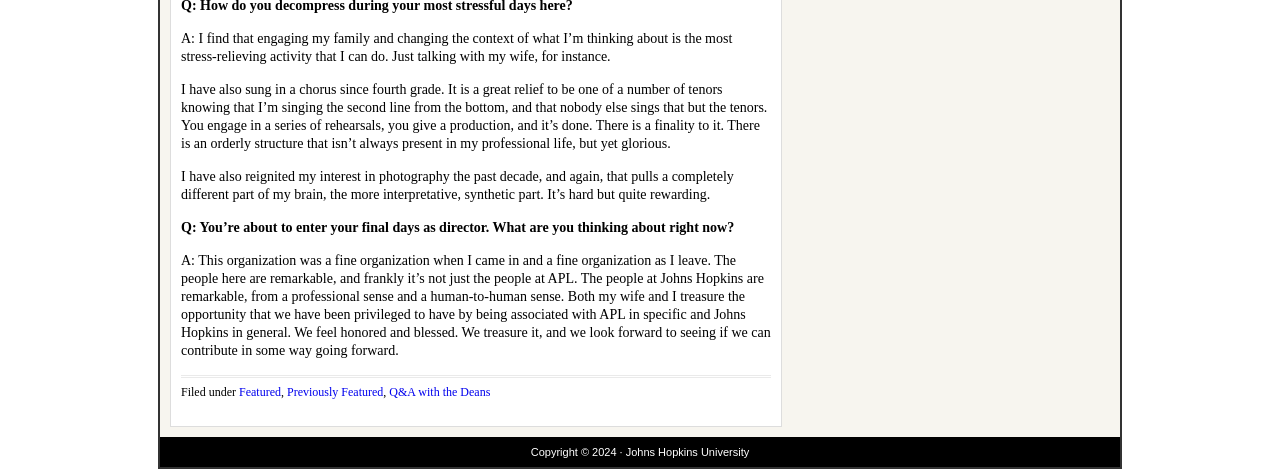Based on the image, please respond to the question with as much detail as possible:
What is the speaker's hobby?

The speaker mentions that they have reignited their interest in photography in the past decade, and it pulls a completely different part of their brain, the more interpretative, synthetic part.